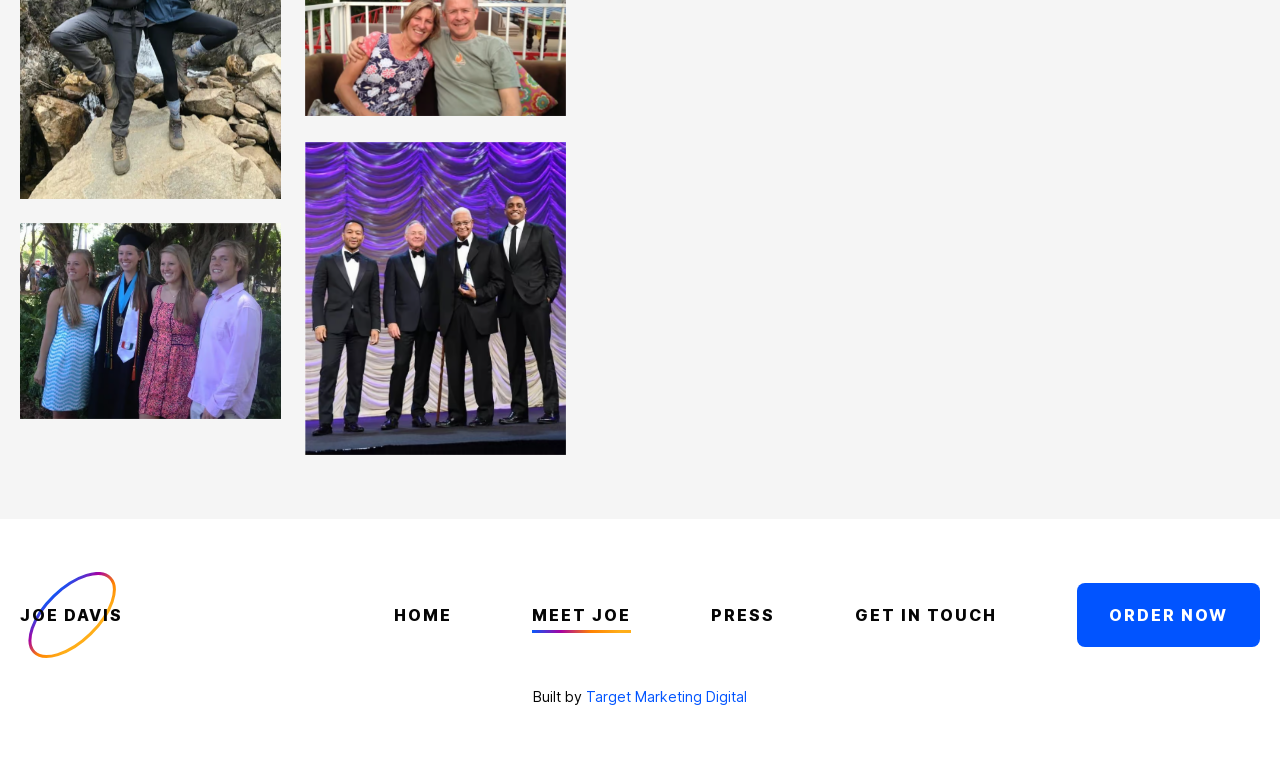Calculate the bounding box coordinates of the UI element given the description: "name="submit" value="Chat Now"".

None